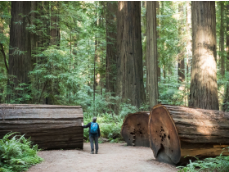What type of trees are in the image?
Answer the question with a single word or phrase derived from the image.

Redwood